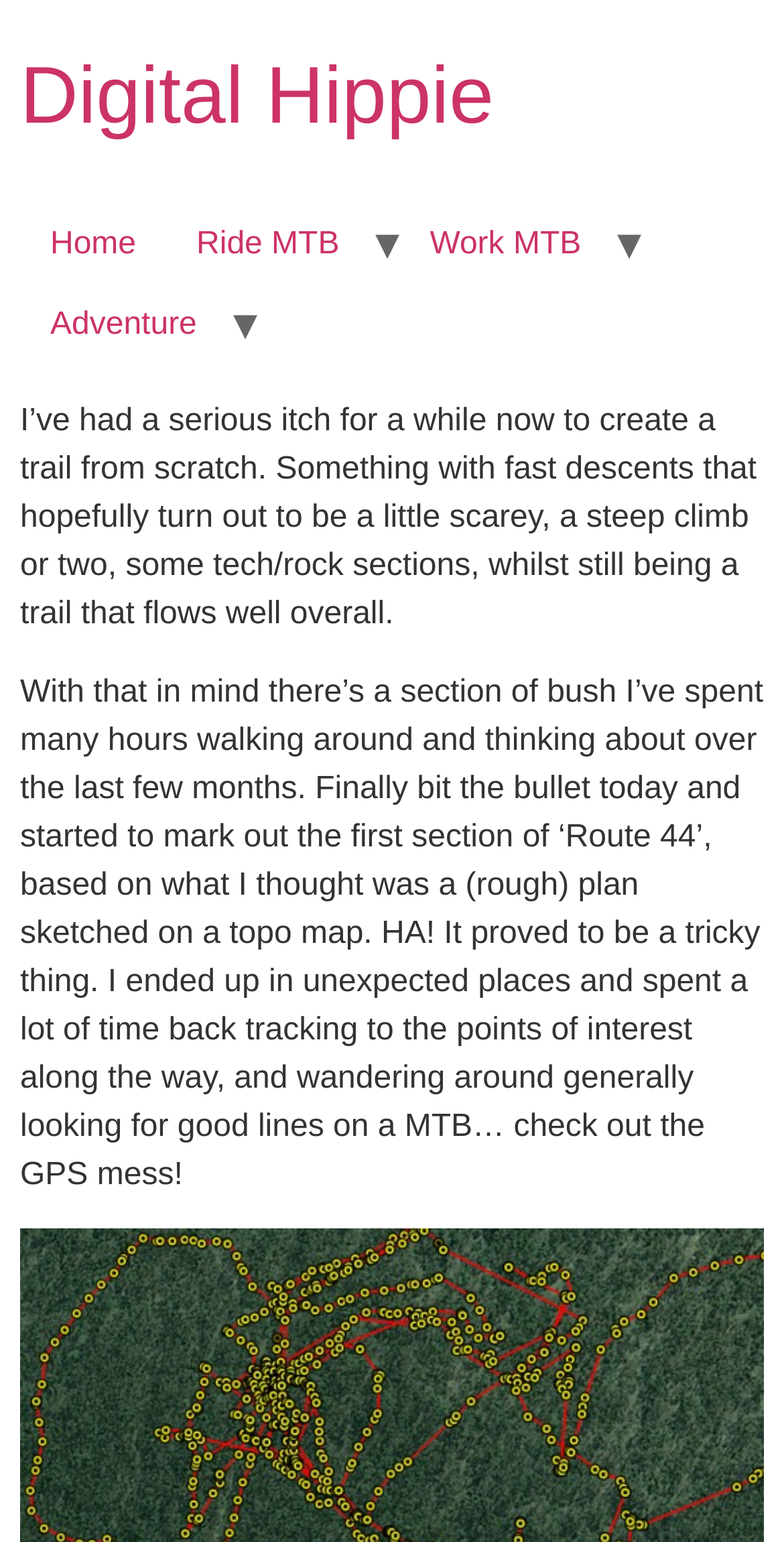Please specify the bounding box coordinates in the format (top-left x, top-left y, bottom-right x, bottom-right y), with all values as floating point numbers between 0 and 1. Identify the bounding box of the UI element described by: Adventure

[0.026, 0.186, 0.29, 0.238]